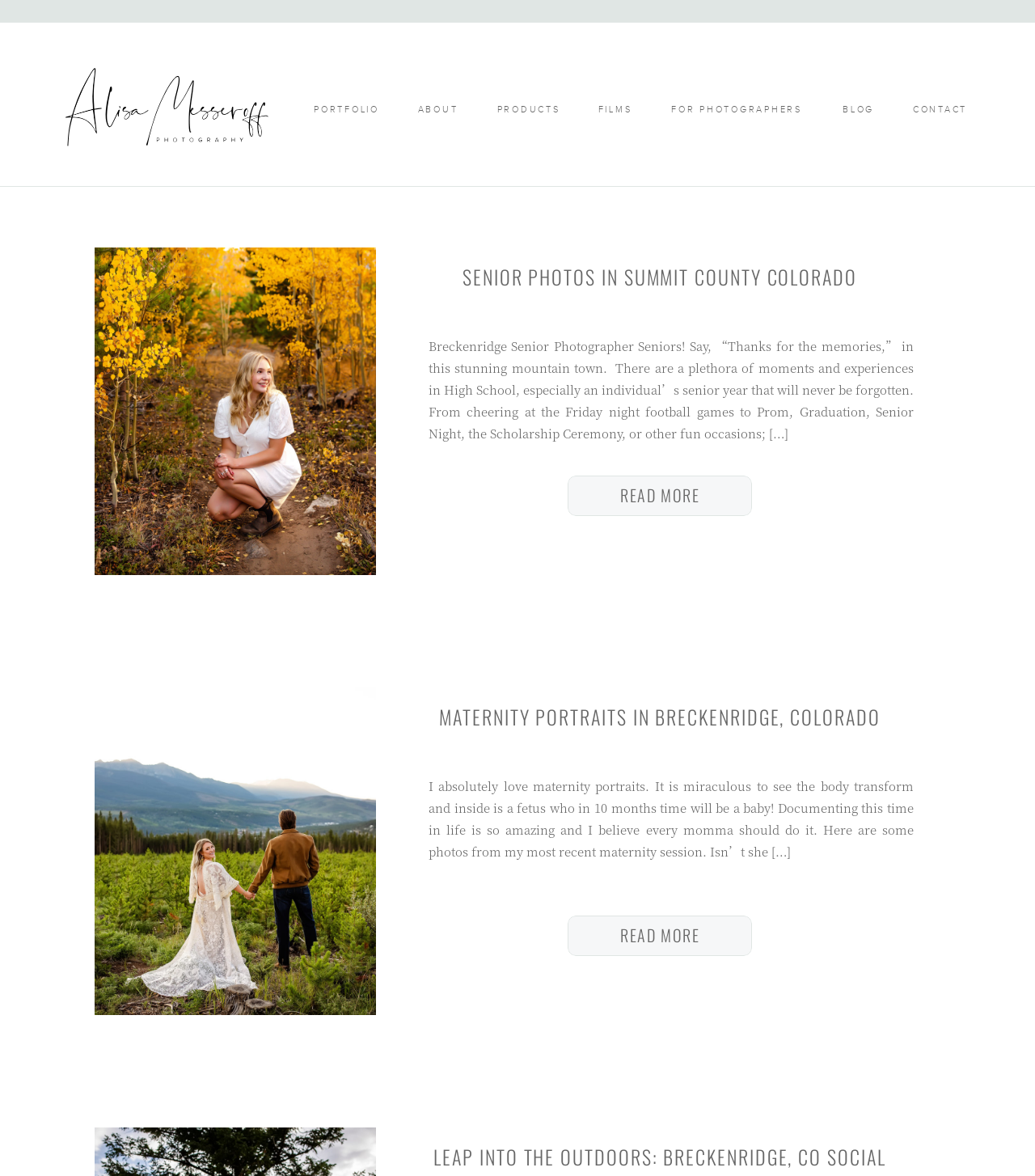What is the location mentioned in the second blog post?
Refer to the image and provide a concise answer in one word or phrase.

Breckenridge, Colorado